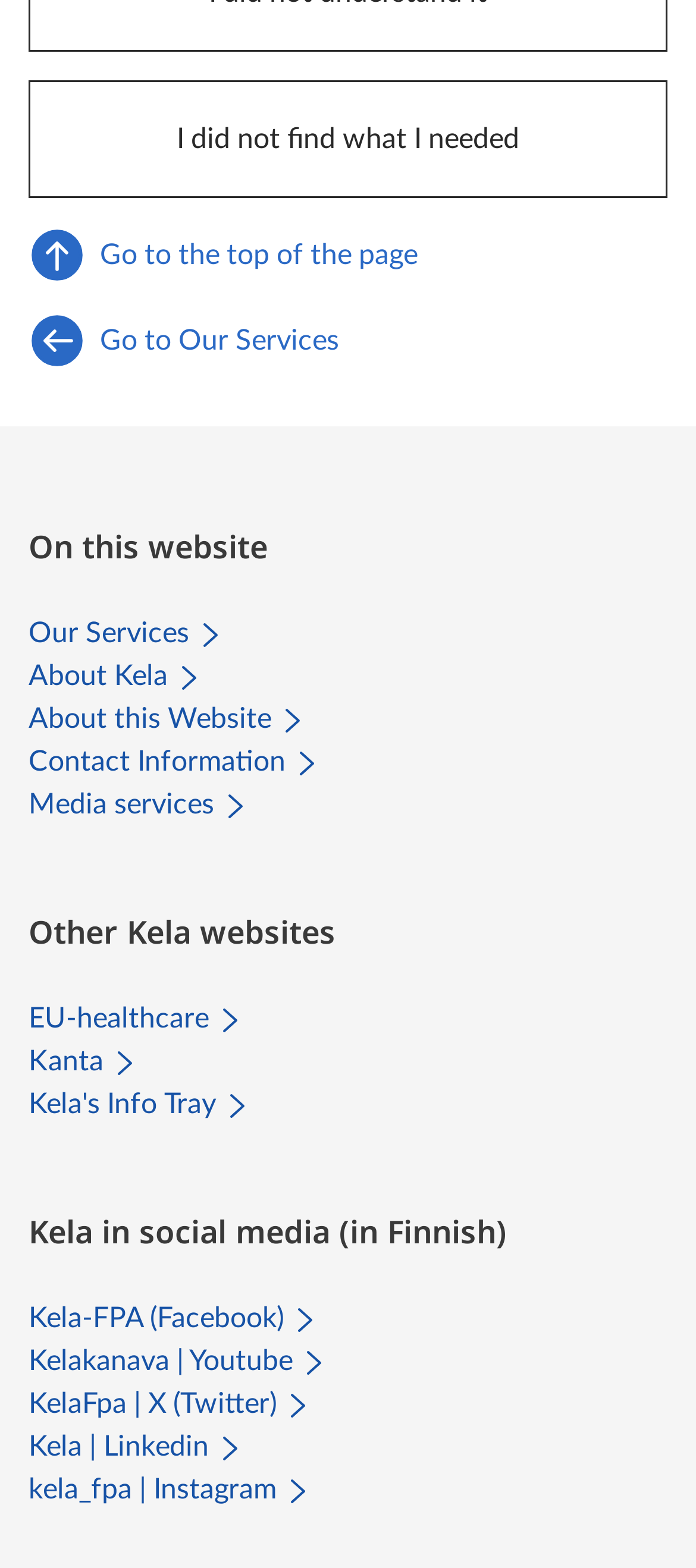Locate the bounding box coordinates of the element that should be clicked to execute the following instruction: "Open 'Kela-FPA (Facebook)'".

[0.041, 0.831, 0.459, 0.849]